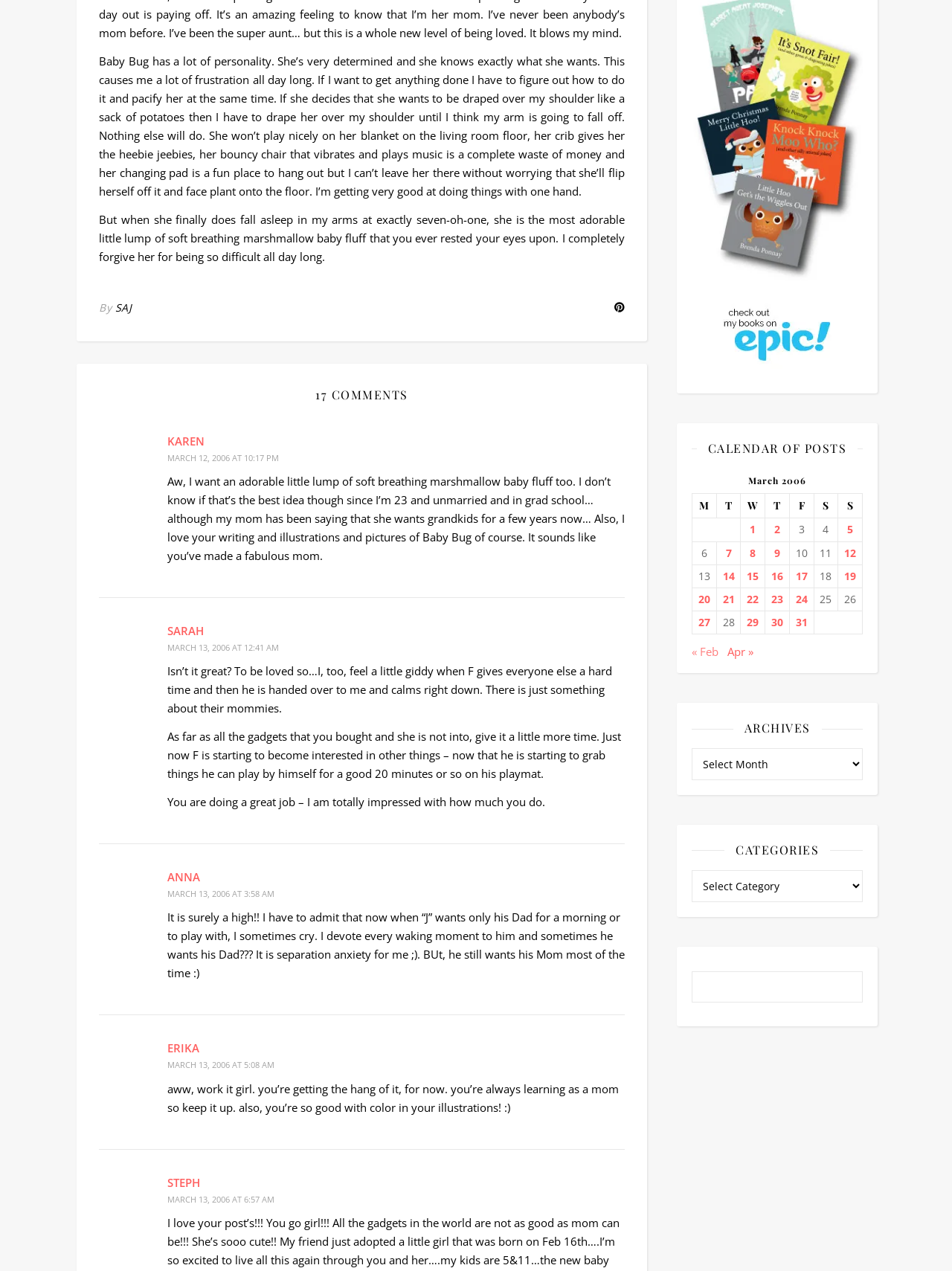Please determine the bounding box coordinates for the element that should be clicked to follow these instructions: "click the 'Posts published on March 12, 2006' link".

[0.88, 0.426, 0.906, 0.444]